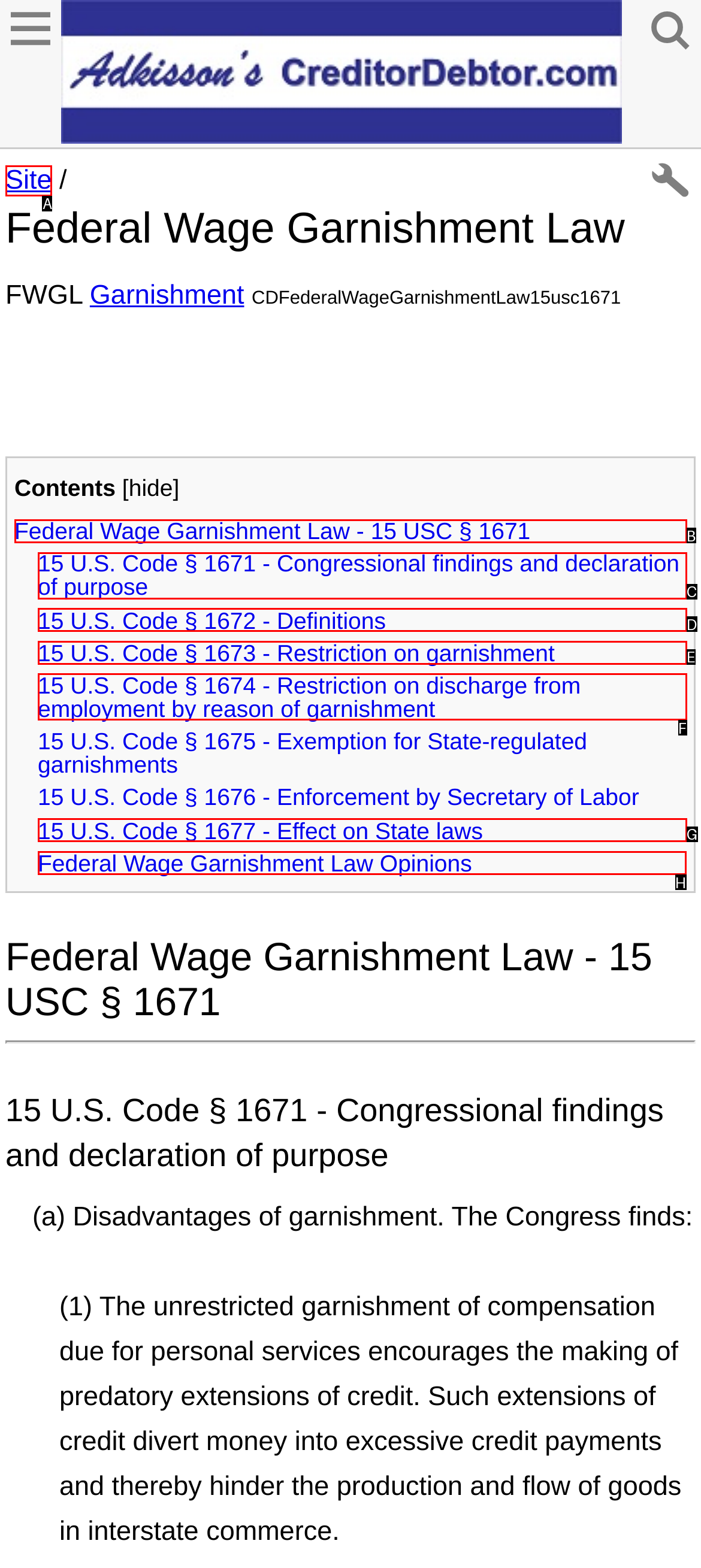Determine which UI element you should click to perform the task: Explore Federal Wage Garnishment Law Opinions
Provide the letter of the correct option from the given choices directly.

H